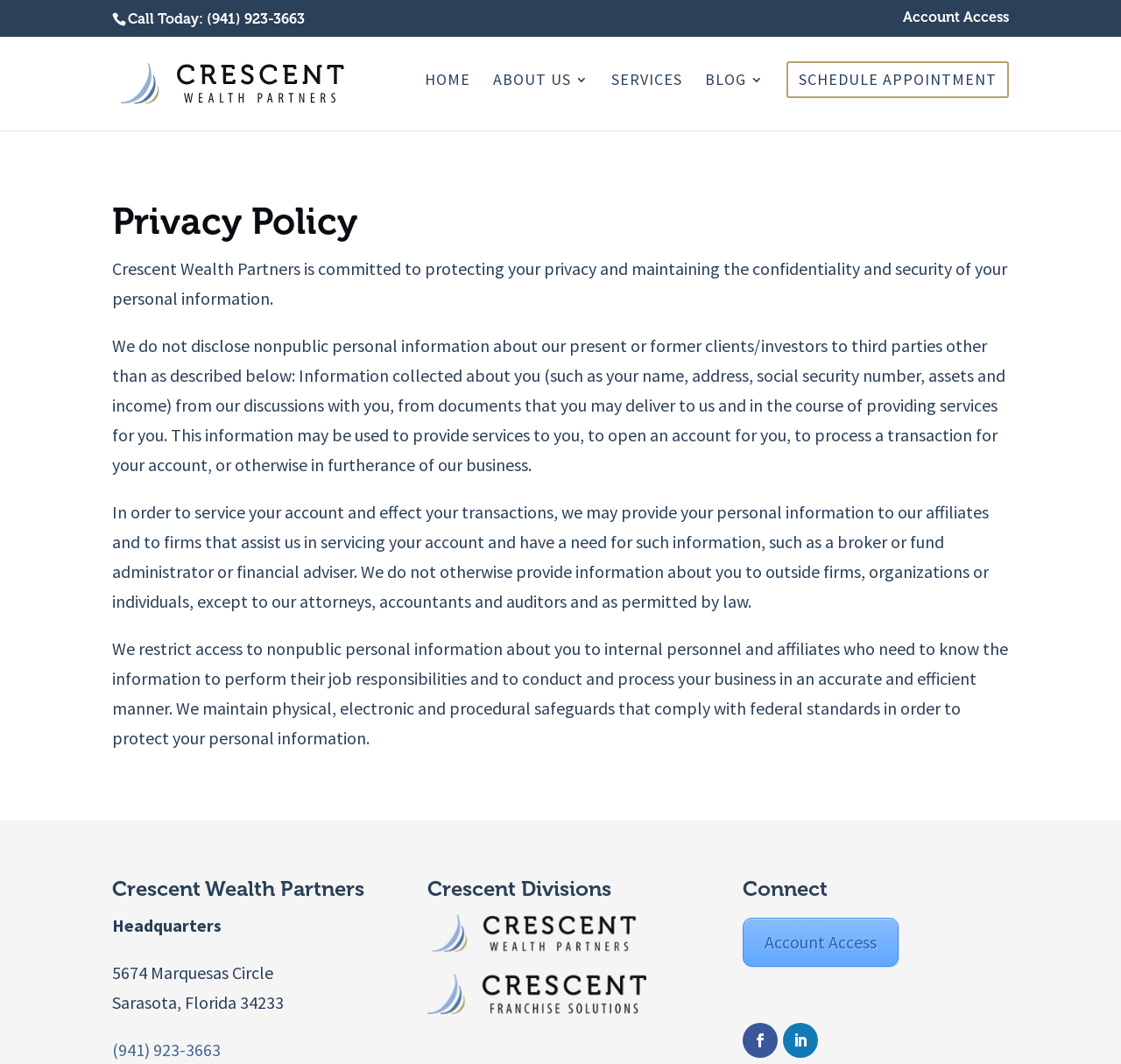Provide the bounding box coordinates for the specified HTML element described in this description: "alt="Crescent Franchise Solutions Logo"". The coordinates should be four float numbers ranging from 0 to 1, in the format [left, top, right, bottom].

[0.381, 0.915, 0.577, 0.953]